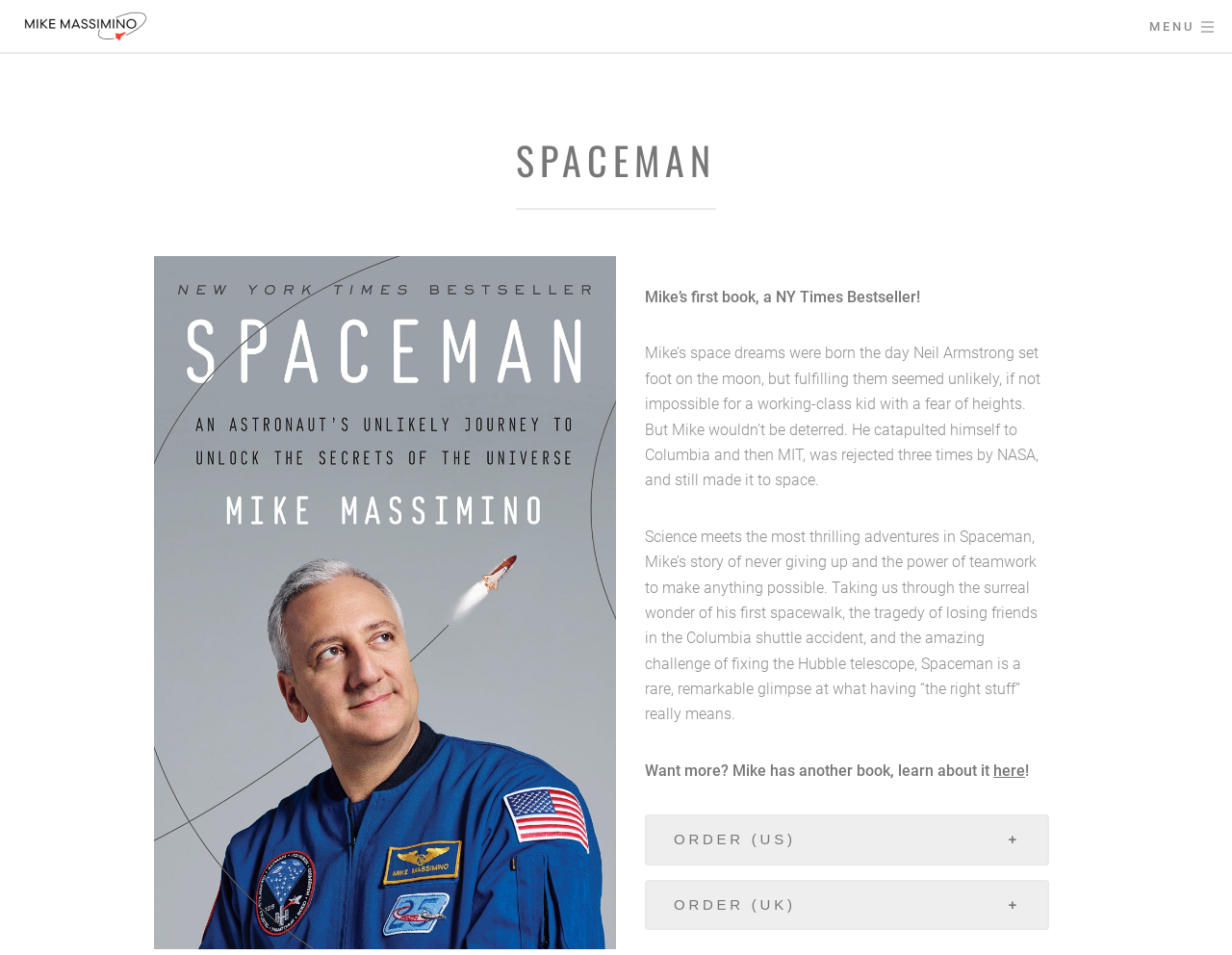What is the theme of the book?
Could you answer the question with a detailed and thorough explanation?

The theme of the book is space adventures, which is evident from the text that describes the book as 'Science meets the most thrilling adventures in Spaceman, Mike’s story of never giving up and the power of teamwork to make anything possible'.